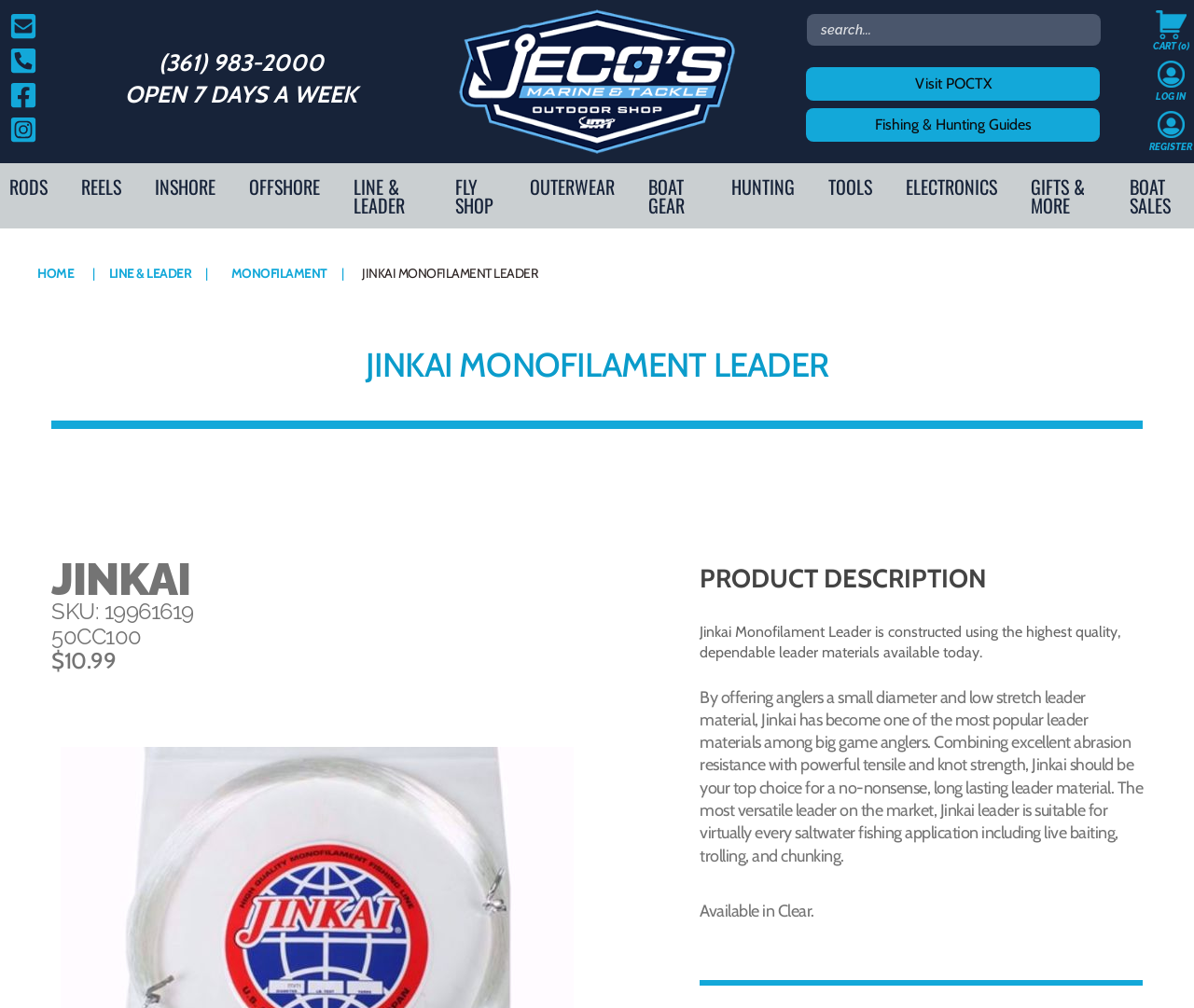Please find the main title text of this webpage.

JINKAI MONOFILAMENT LEADER